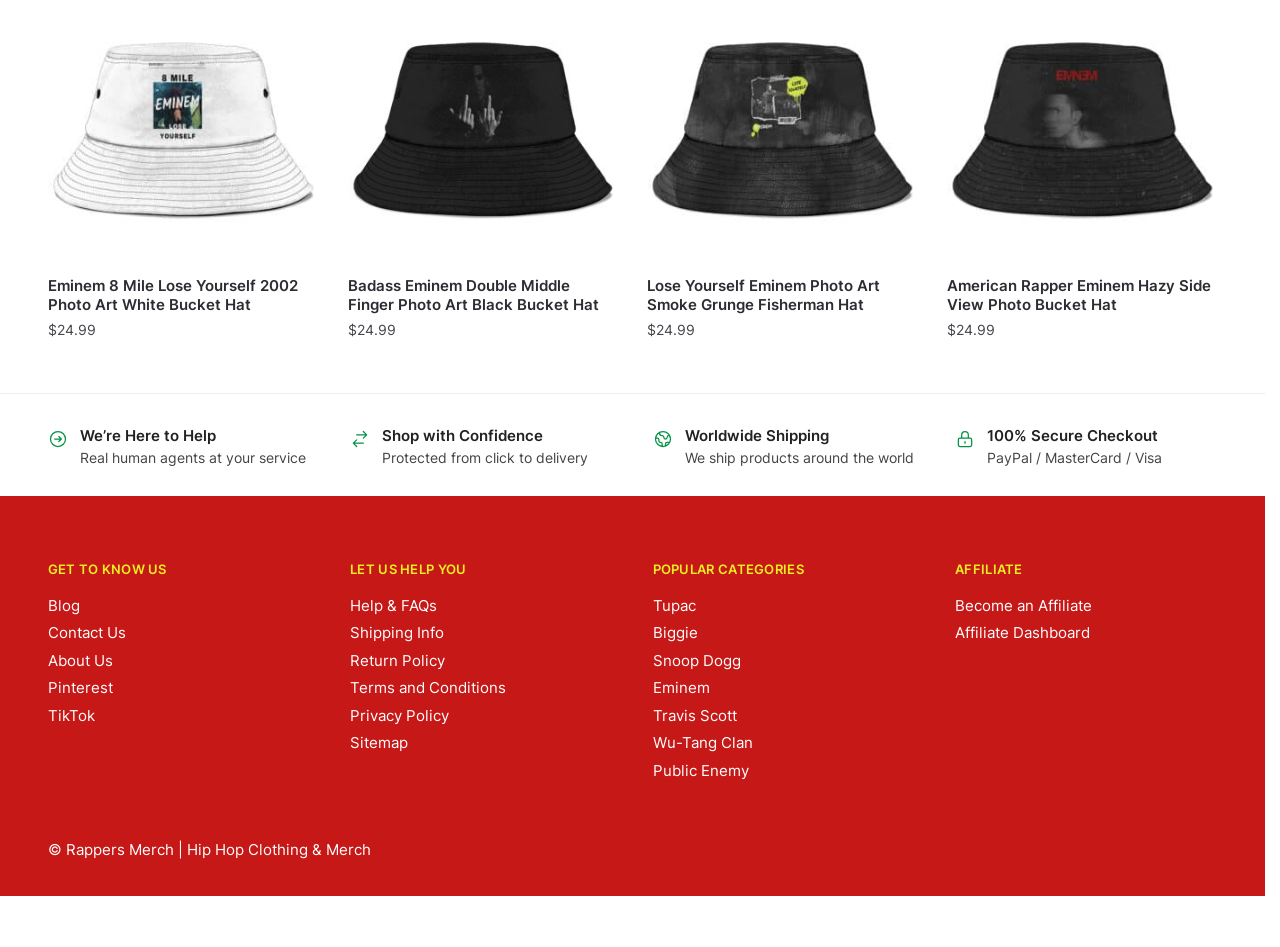Please locate the bounding box coordinates of the element that should be clicked to complete the given instruction: "View Eminem 8 Mile Lose Yourself 2002 Photo Art White Bucket Hat product".

[0.037, 0.045, 0.248, 0.33]